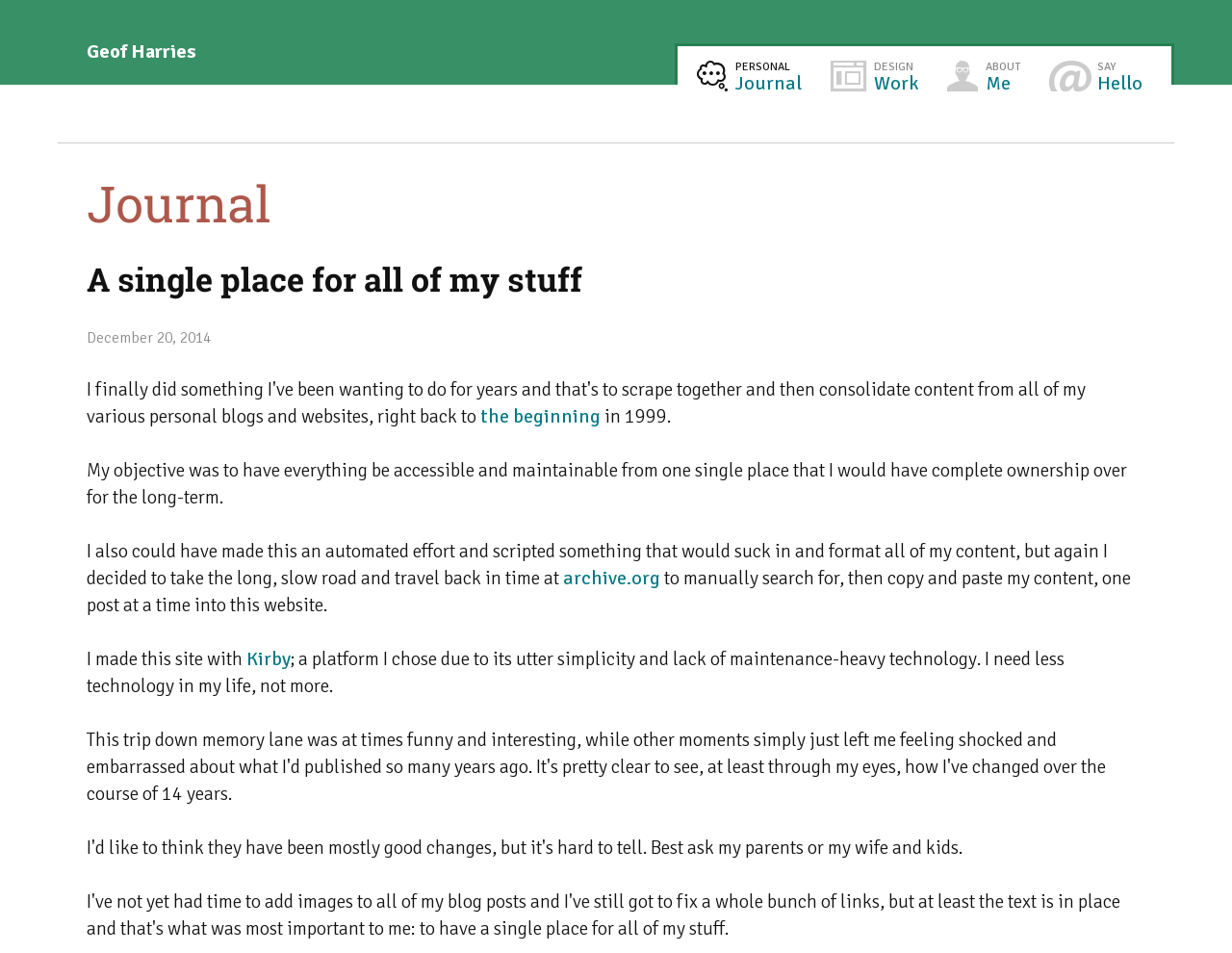What is the name of the person whose website this is?
Answer the question with as much detail as you can, using the image as a reference.

The website's title is 'Geof Harries | A single place for all of my stuff', and the first heading element also contains the text 'Geof Harries', indicating that this is the website of a person named Geof Harries.